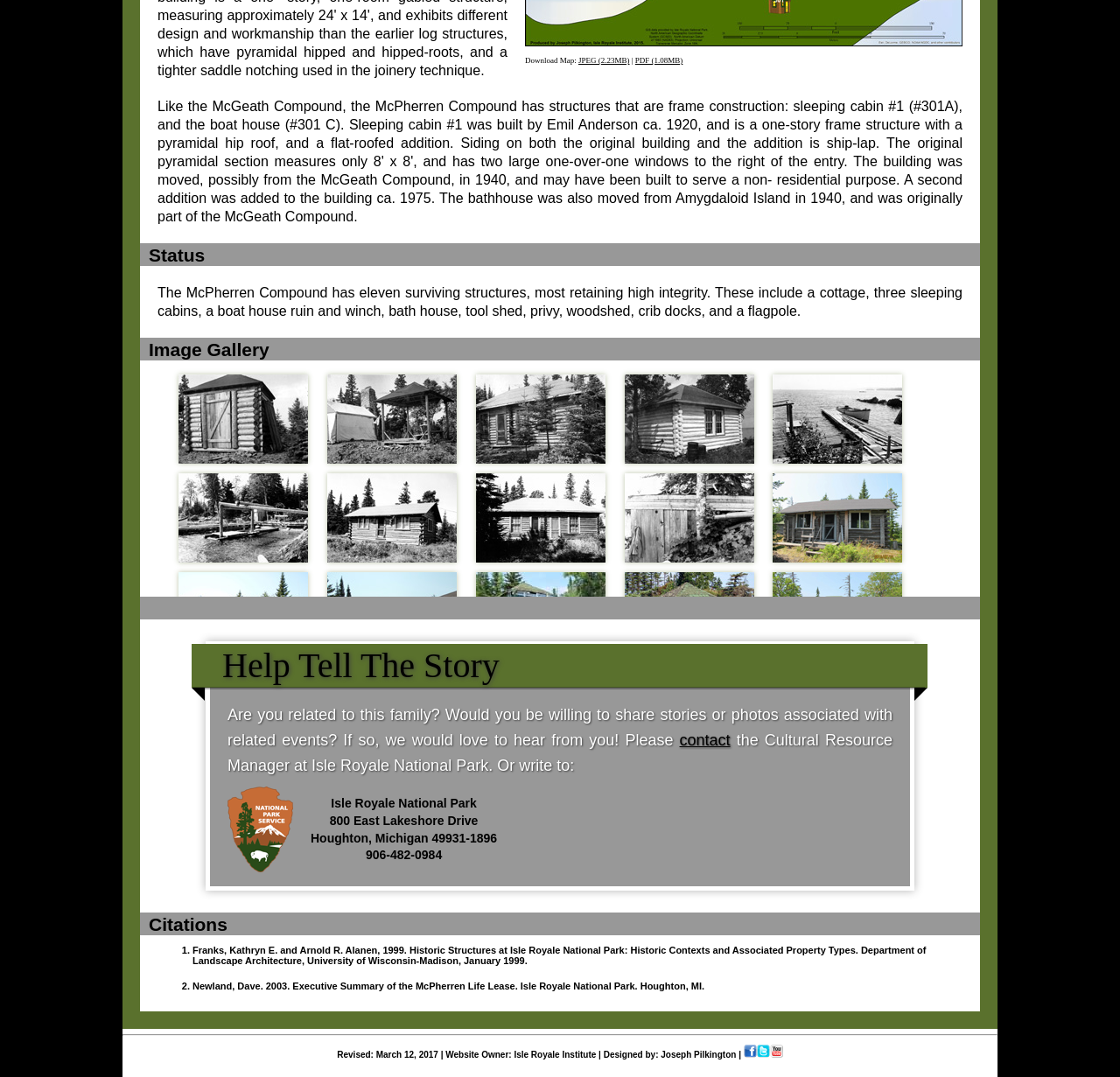Use a single word or phrase to answer the question:
What is the purpose of the 'Help Tell The Story' section?

to share stories or photos